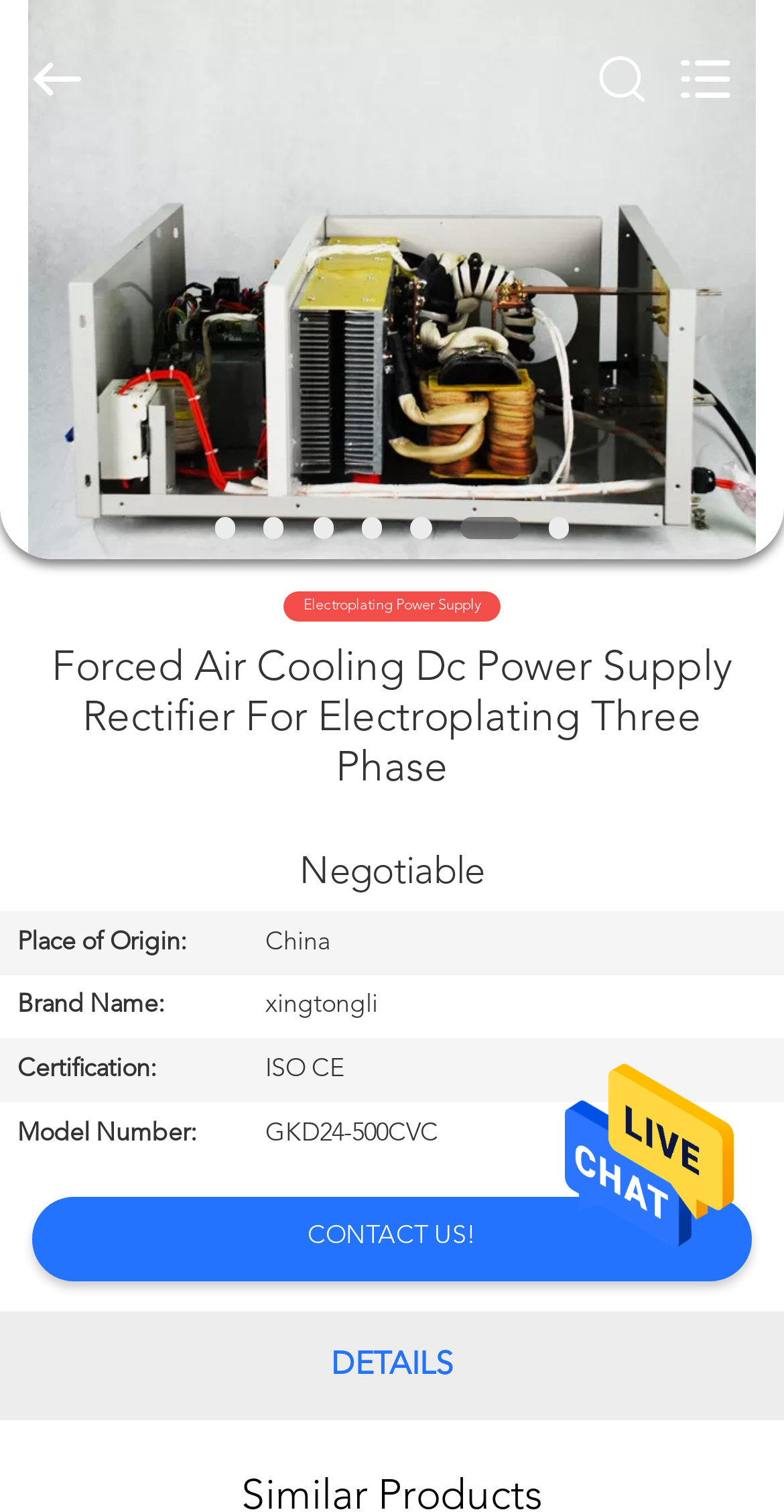Find the bounding box of the web element that fits this description: "name="search" placeholder="Search what you want"".

[0.0, 0.0, 0.88, 0.104]